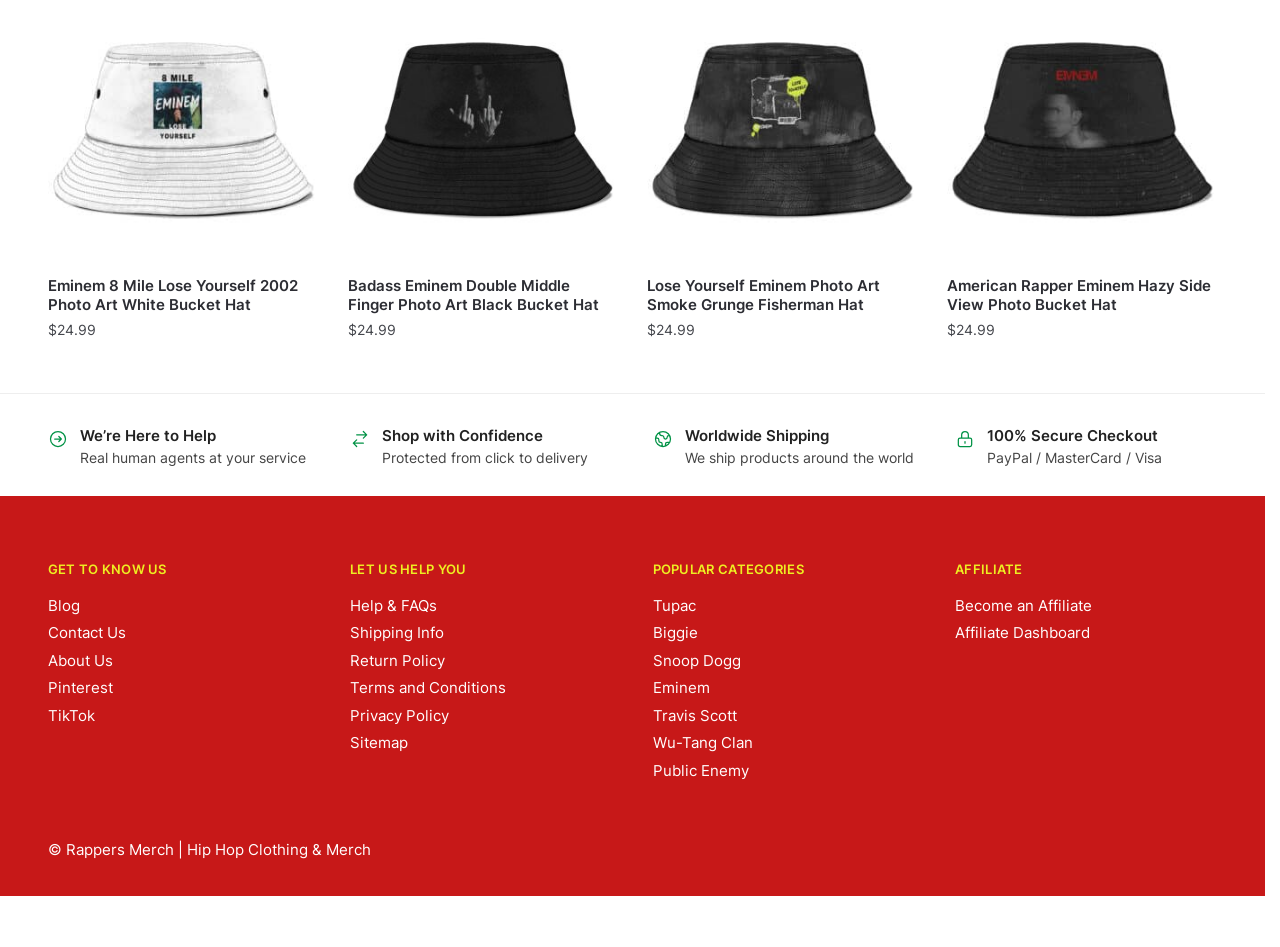Could you determine the bounding box coordinates of the clickable element to complete the instruction: "Contact Us"? Provide the coordinates as four float numbers between 0 and 1, i.e., [left, top, right, bottom].

[0.037, 0.712, 0.098, 0.732]